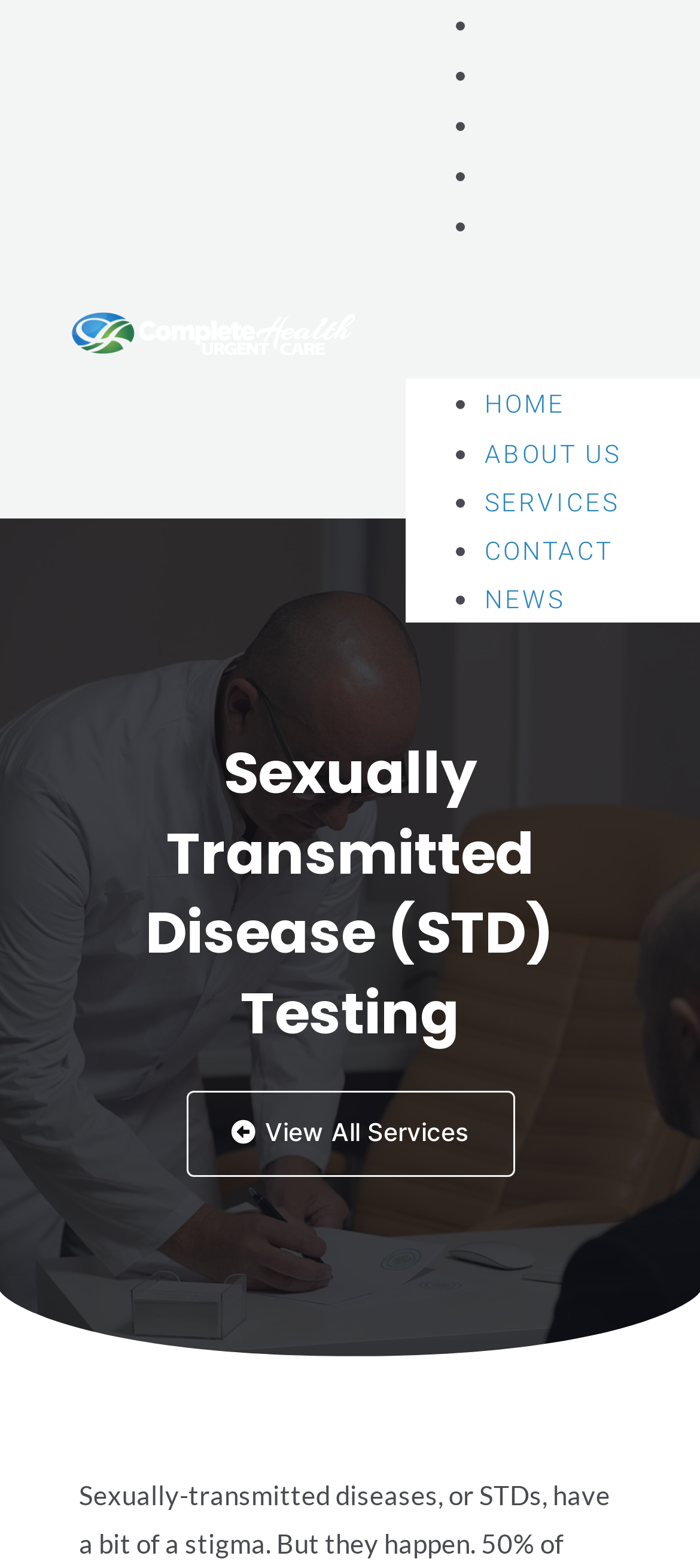Look at the image and answer the question in detail:
How many menu items are there?

There are four menu items: 'About Us', 'Services', 'Contact', and 'News', which are indicated by list markers and are located at the top right corner of the webpage.